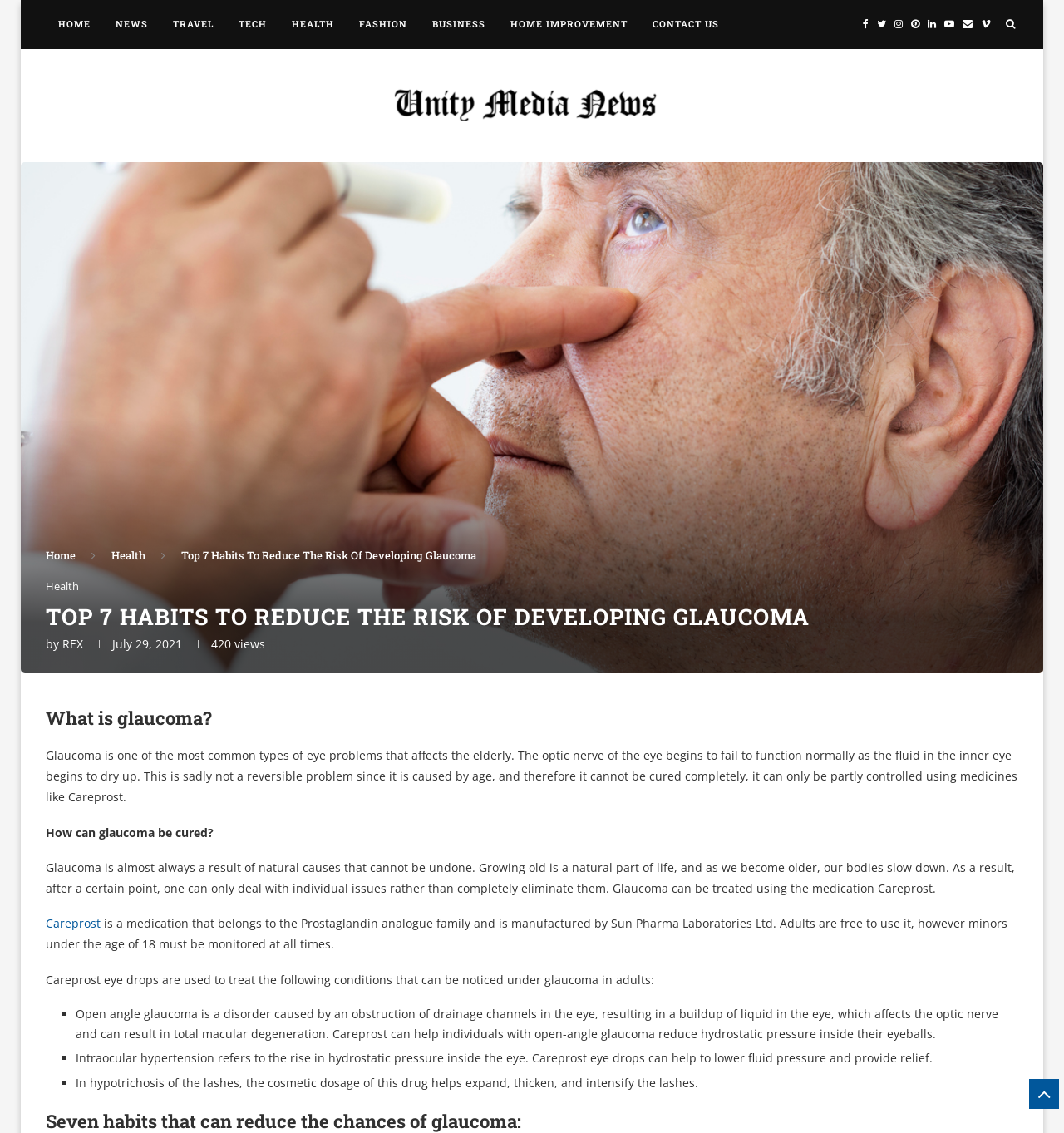Analyze and describe the webpage in a detailed narrative.

The webpage is about reducing the risk of developing glaucoma, a common eye problem that affects the elderly. At the top, there is a navigation menu with 9 links: HOME, NEWS, TRAVEL, TECH, HEALTH, FASHION, BUSINESS, HOME IMPROVEMENT, and CONTACT US. Next to the navigation menu, there are 7 social media links. Below the navigation menu, there is a logo of Unitymedianews, which is also a link.

On the left side, there is a sidebar with two links: Home and Health. Above the sidebar, there is a large image related to glaucoma. The main content of the webpage is divided into several sections. The first section has a heading "TOP 7 HABITS TO REDUCE THE RISK OF DEVELOPING GLAUCOMA" and is written by REX. Below the heading, there is a timestamp "July 29, 2021" and a view count "420 views".

The next section explains what glaucoma is, describing it as a common eye problem that affects the elderly, caused by the fluid in the inner eye drying up, and cannot be cured completely, but can be partly controlled using medicines like Careprost.

The following section asks "How can glaucoma be cured?" and answers that glaucoma is almost always a result of natural causes that cannot be undone, and can be treated using the medication Careprost.

The subsequent section provides more information about Careprost, a medication that belongs to the Prostaglandin analogue family, manufactured by Sun Pharma Laboratories Ltd, and is used to treat open-angle glaucoma, intraocular hypertension, and hypotrichosis of the lashes in adults.

Throughout the webpage, there are several links to related topics, including Careprost, and a list of conditions that can be treated with Careprost eye drops.